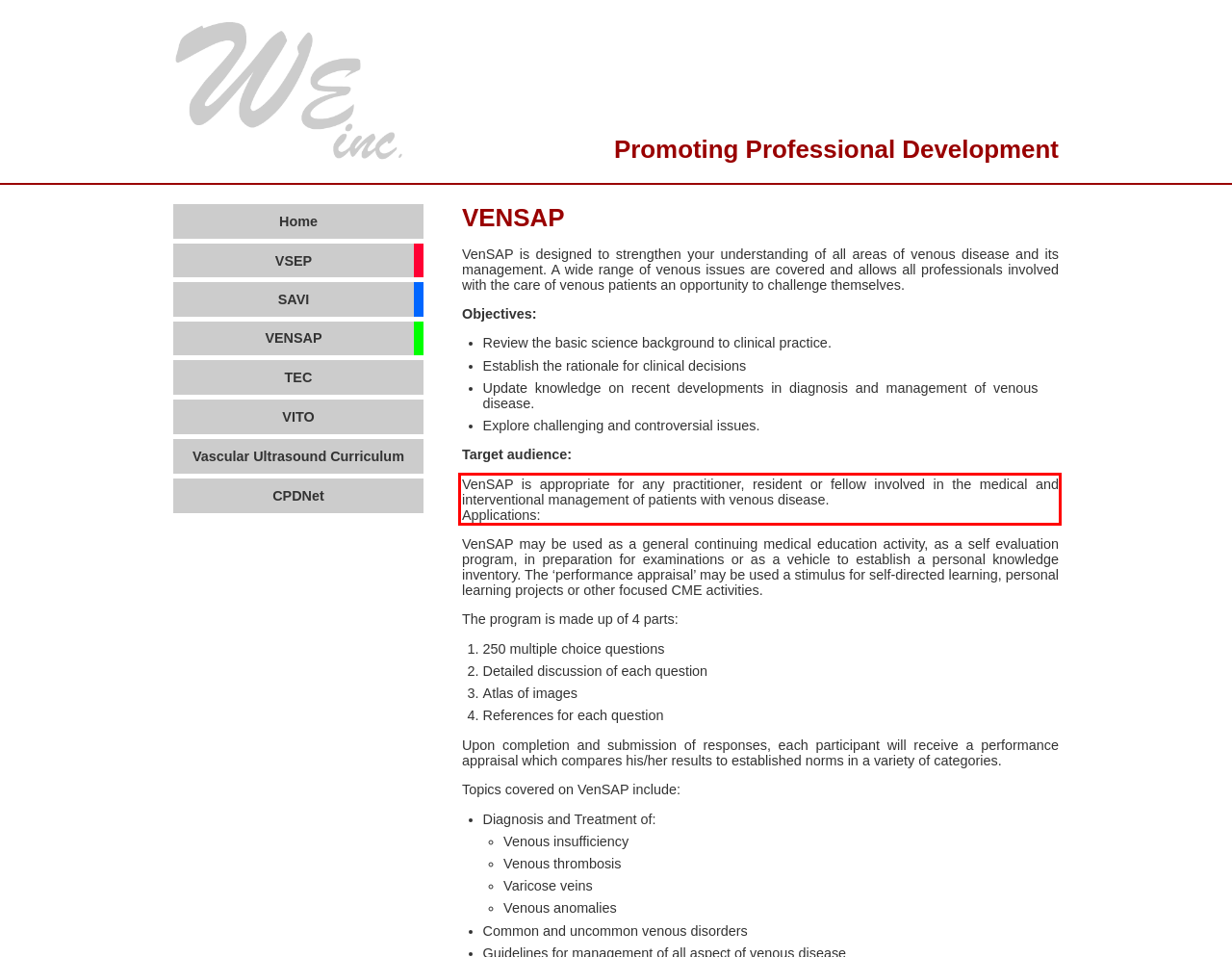Please extract the text content within the red bounding box on the webpage screenshot using OCR.

VenSAP is appropriate for any practitioner, resident or fellow involved in the medical and interventional management of patients with venous disease. Applications: